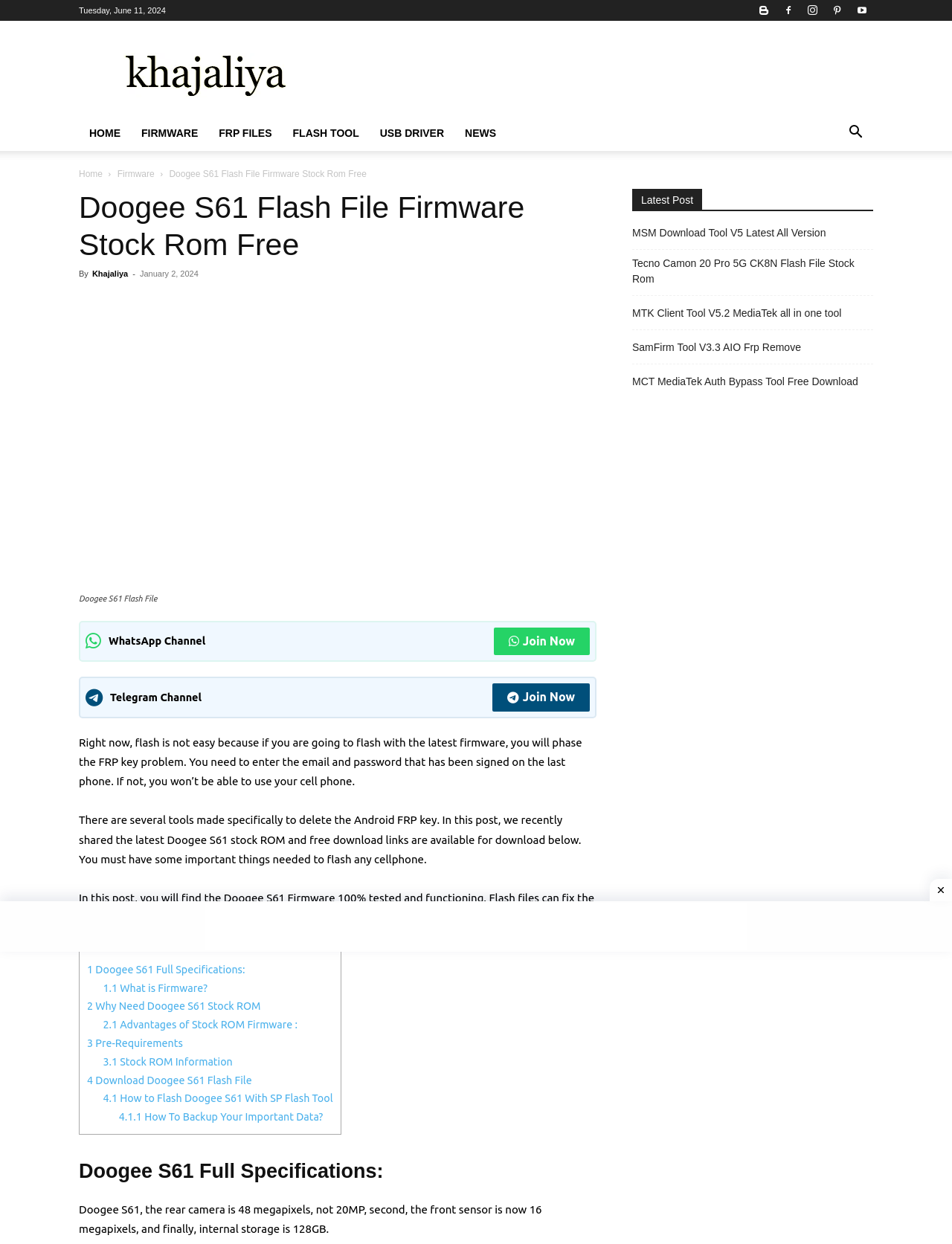What is the name of the cellphone model? Based on the image, give a response in one word or a short phrase.

Doogee S61